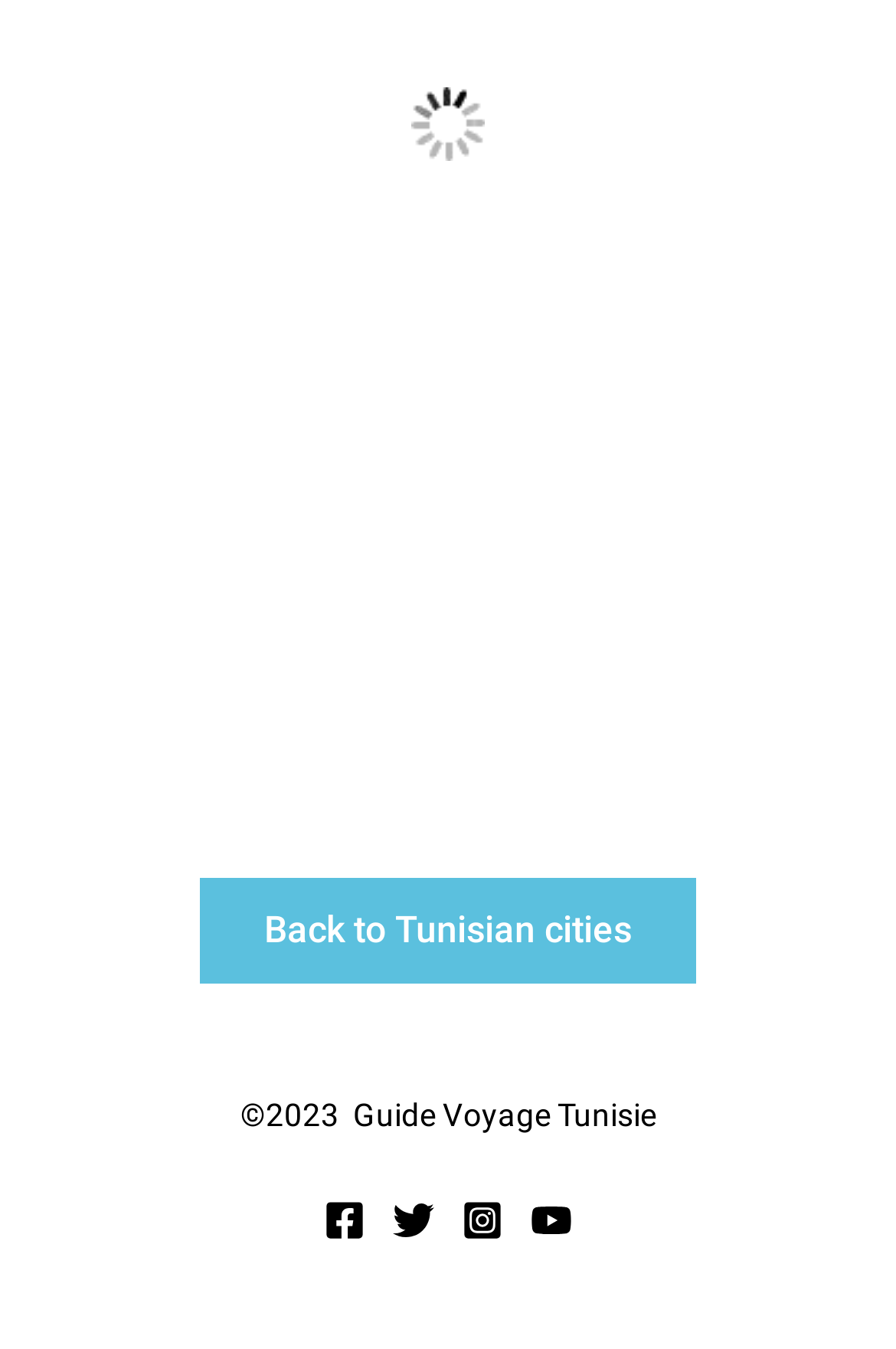Is there a link to go back to Tunisian cities?
Please answer using one word or phrase, based on the screenshot.

Yes